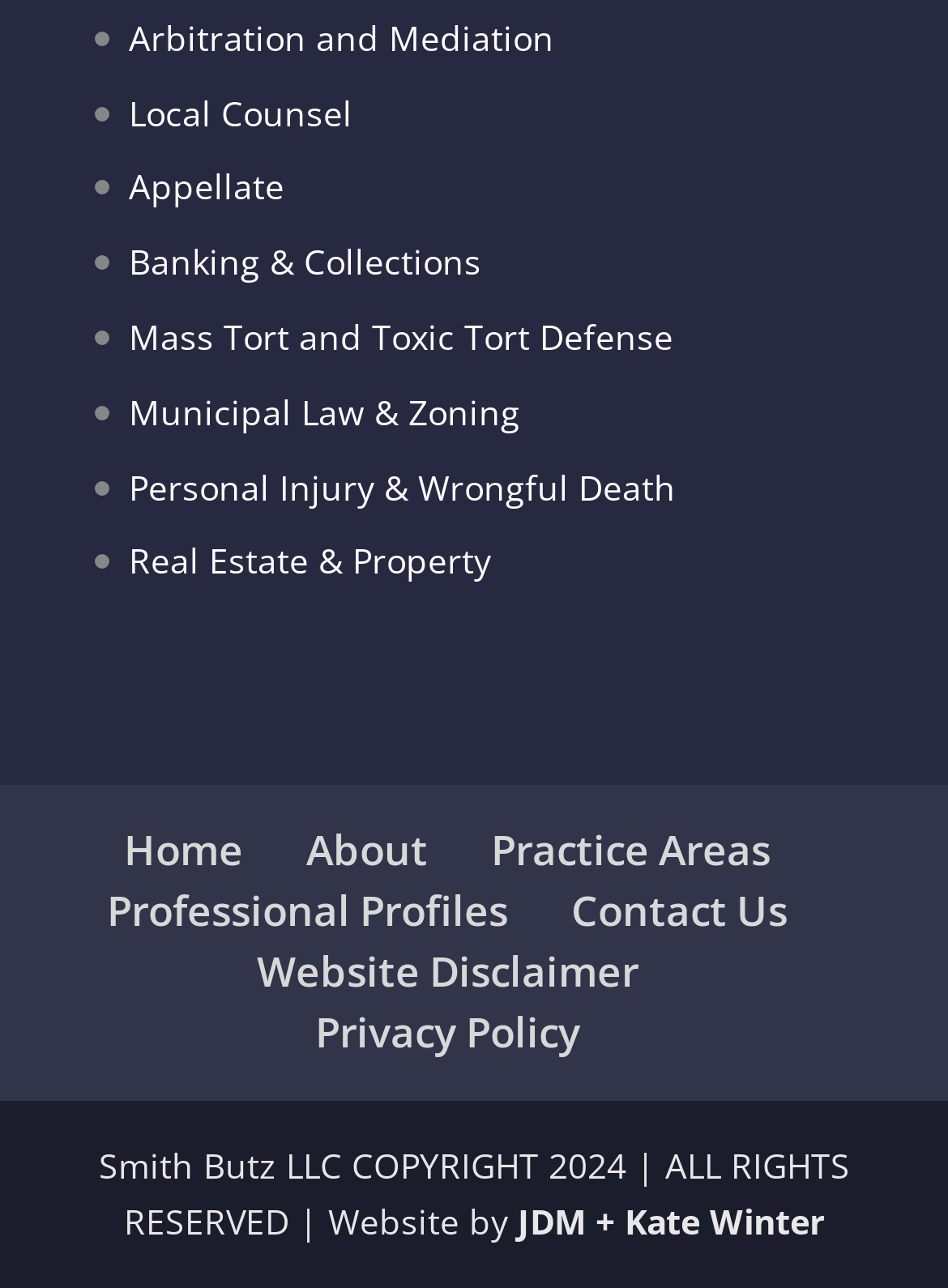For the following element description, predict the bounding box coordinates in the format (top-left x, top-left y, bottom-right x, bottom-right y). All values should be floating point numbers between 0 and 1. Description: JDM + Kate Winter

[0.546, 0.931, 0.869, 0.967]